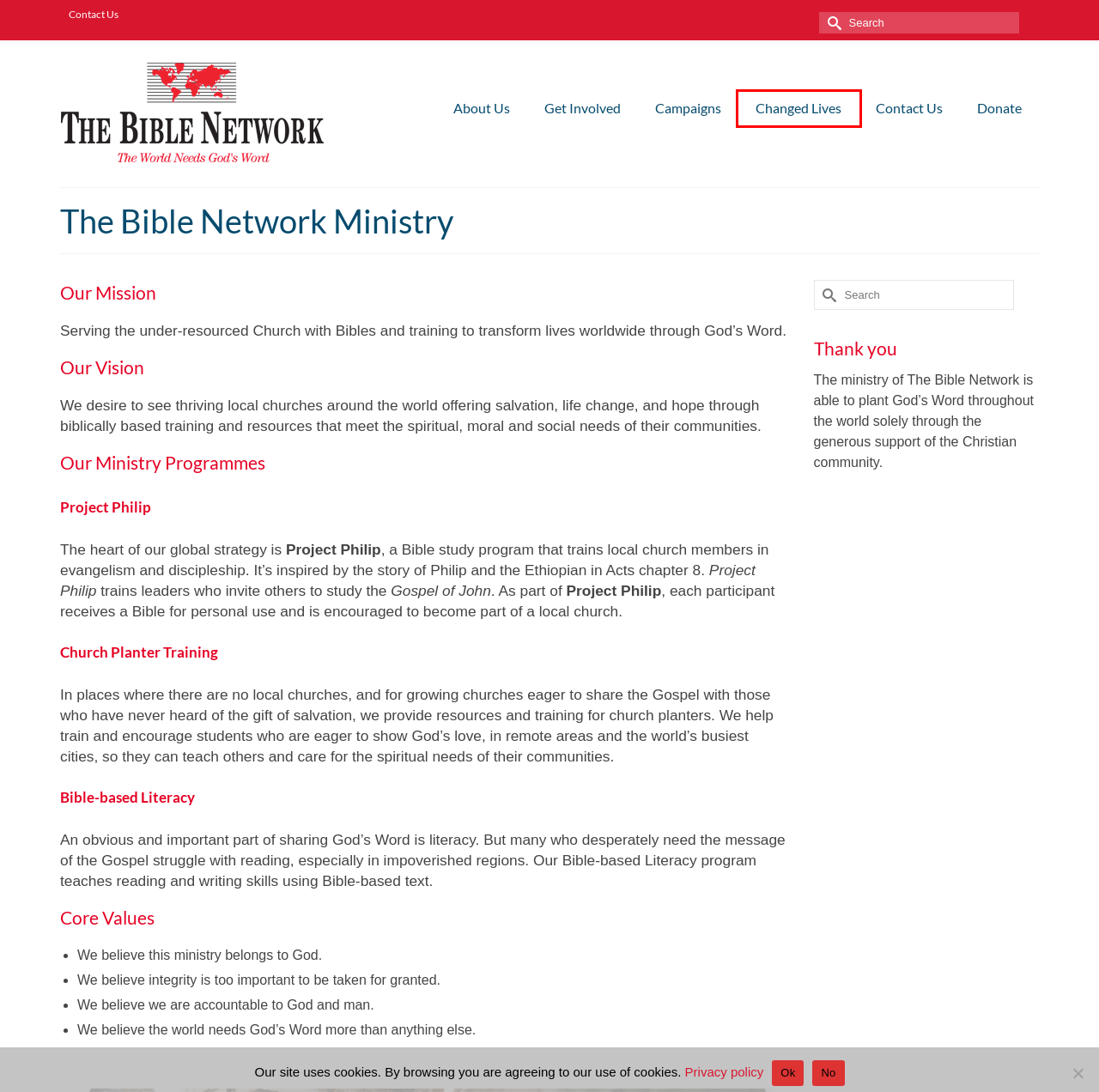Consider the screenshot of a webpage with a red bounding box around an element. Select the webpage description that best corresponds to the new page after clicking the element inside the red bounding box. Here are the candidates:
A. Contact Us - The Bible Network
B. Bibles for Persecuted Christians - The Bible Network
C. Privacy Policy - The Bible Network
D. word - The Bible Network
E. FAQ - The Bible Network
F. Donate - The Bible Network
G. Changed Lives - The Bible Network
H. Home - The Bible Network

G